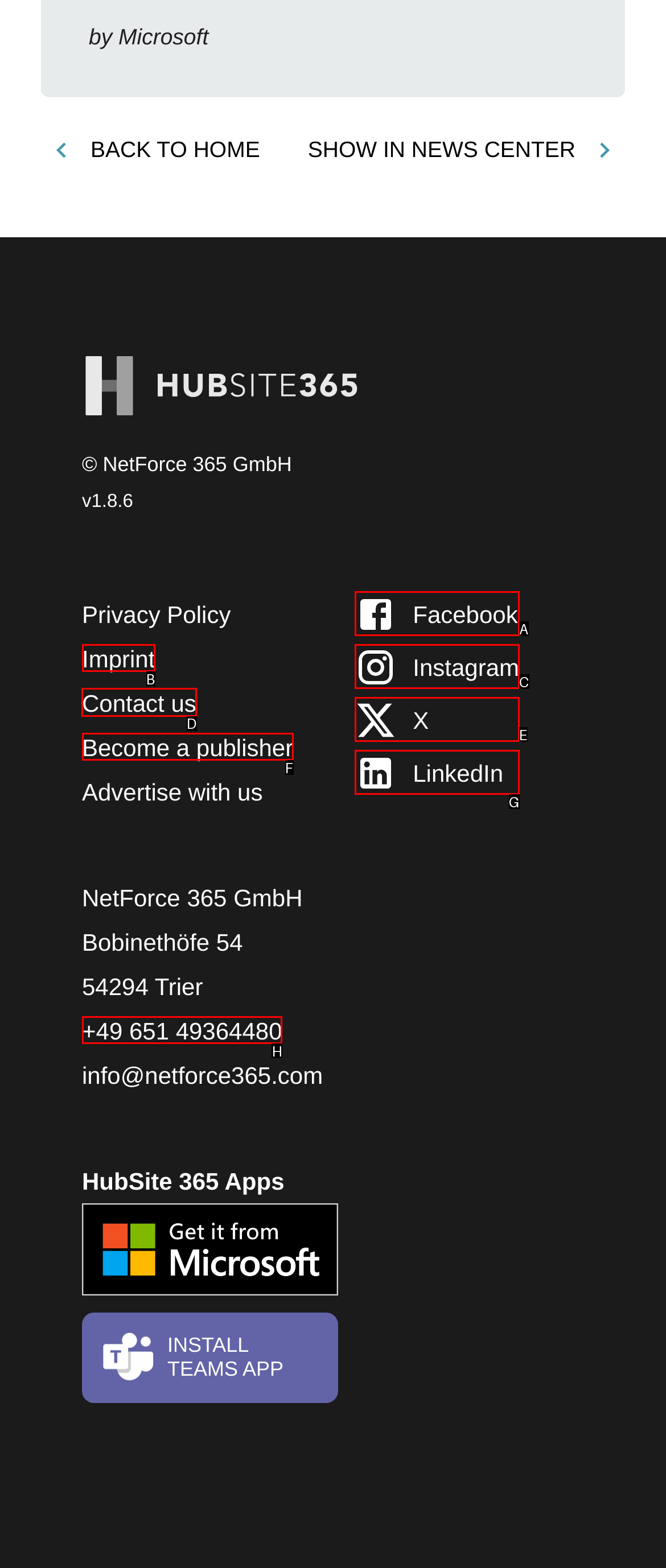Provide the letter of the HTML element that you need to click on to perform the task: Contact us.
Answer with the letter corresponding to the correct option.

D